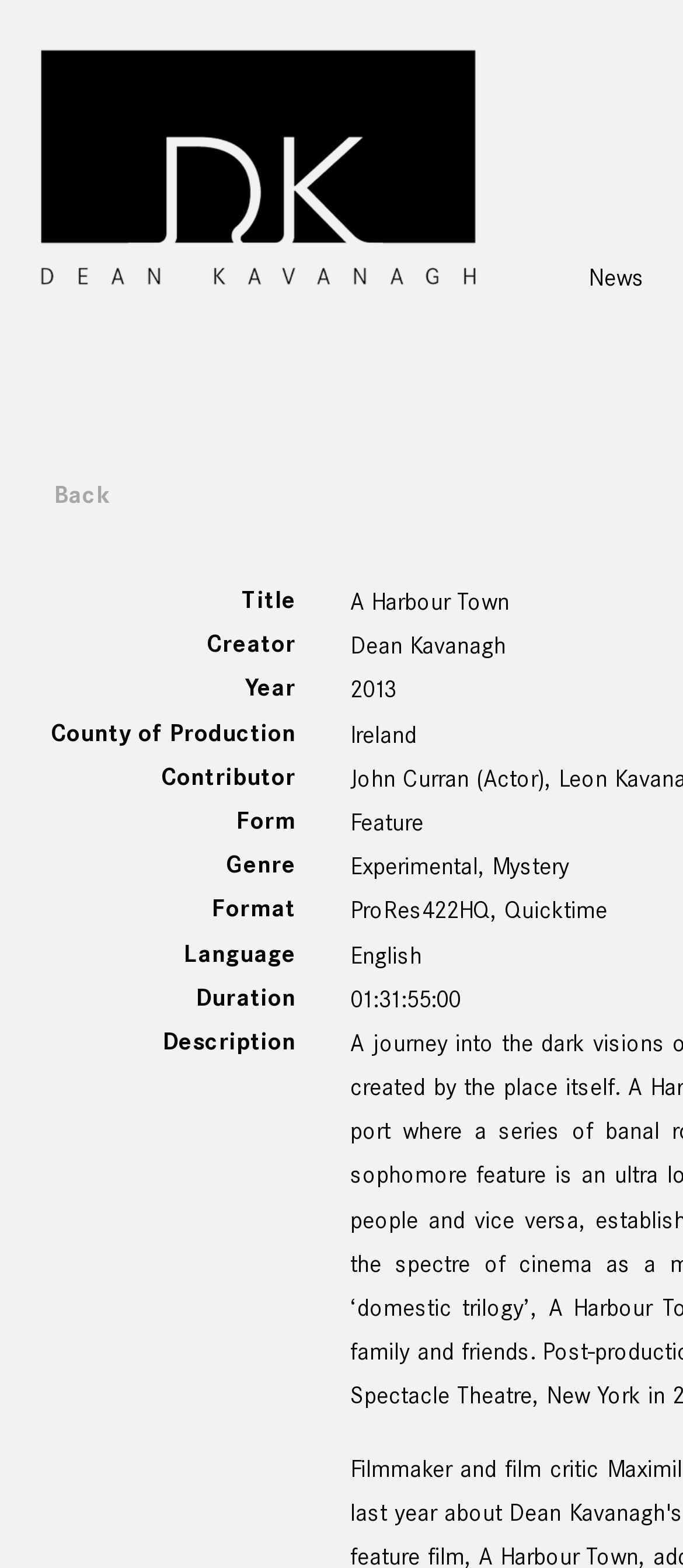What is the duration of the film?
Please utilize the information in the image to give a detailed response to the question.

I found the duration of the film by looking at the static text elements on the webpage. Specifically, I found the text '01:31:55:00' which is likely the duration of the film, given its format and the context of the other elements.